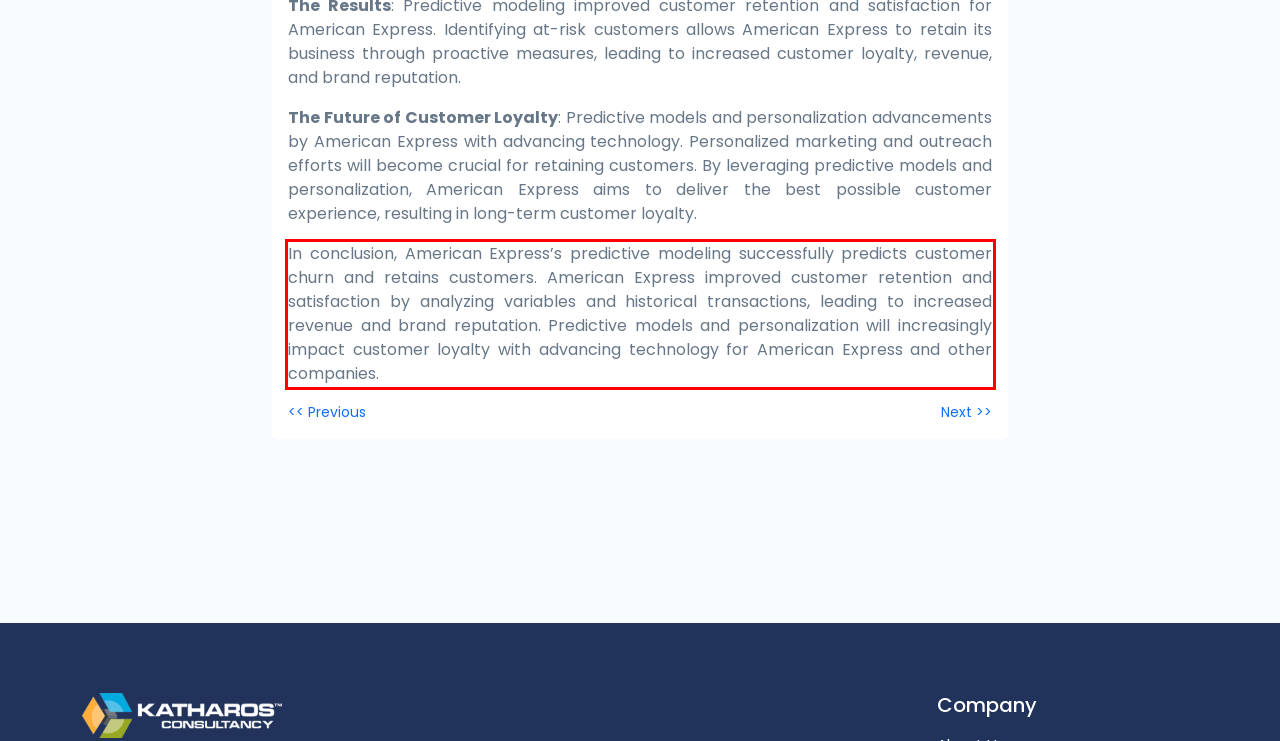Please use OCR to extract the text content from the red bounding box in the provided webpage screenshot.

In conclusion, American Express’s predictive modeling successfully predicts customer churn and retains customers. American Express improved customer retention and satisfaction by analyzing variables and historical transactions, leading to increased revenue and brand reputation. Predictive models and personalization will increasingly impact customer loyalty with advancing technology for American Express and other companies.